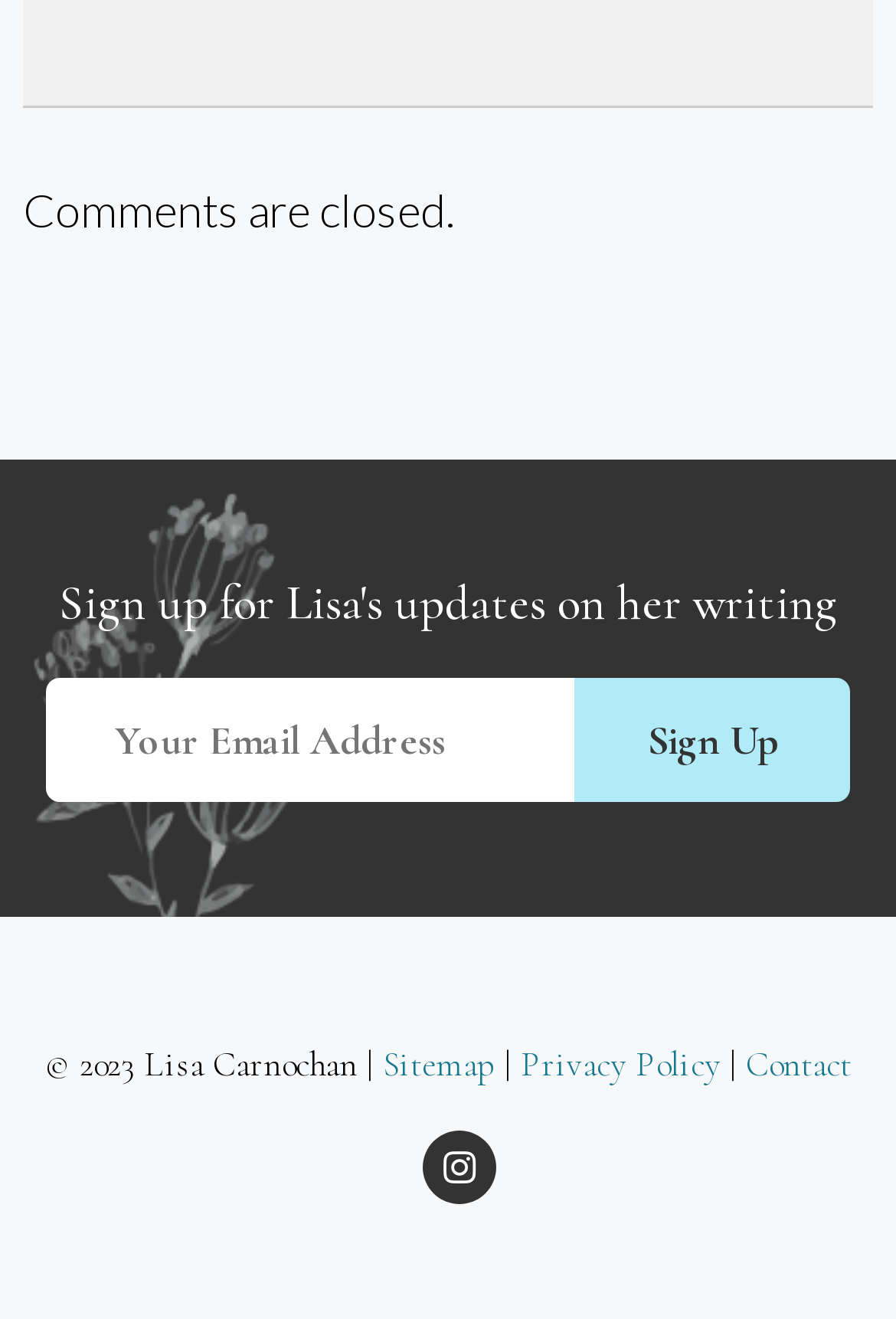Predict the bounding box coordinates of the UI element that matches this description: "Contact". The coordinates should be in the format [left, top, right, bottom] with each value between 0 and 1.

[0.832, 0.791, 0.95, 0.823]